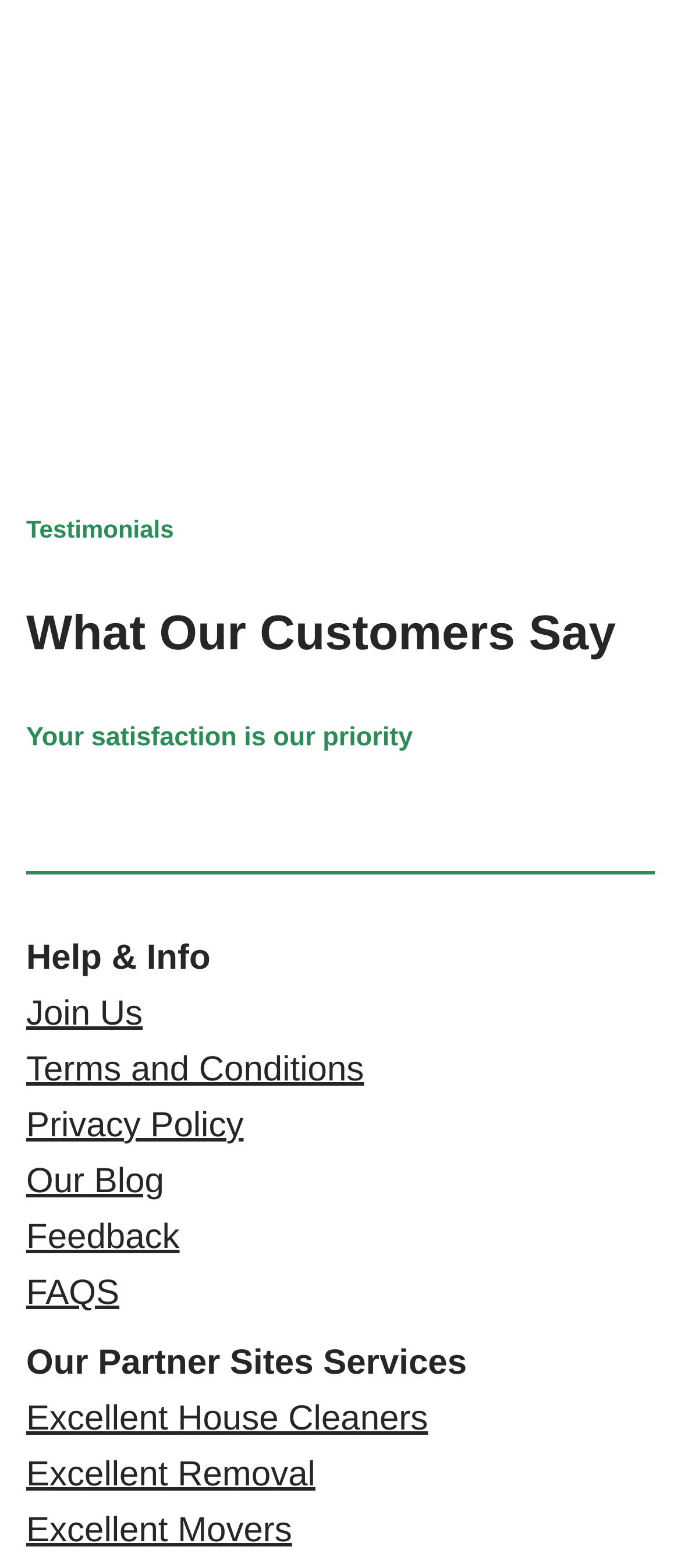Identify the bounding box coordinates of the section that should be clicked to achieve the task described: "View customer reviews".

[0.038, 0.518, 0.962, 0.544]